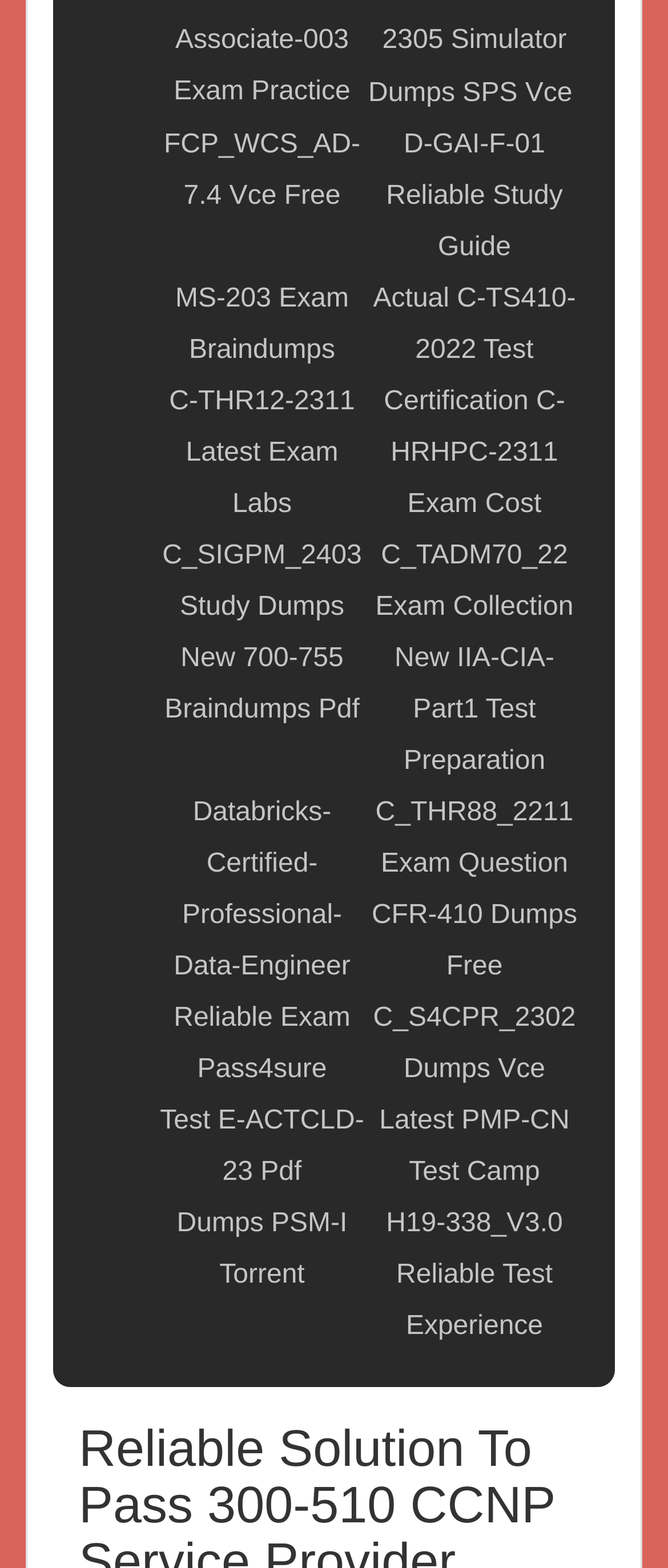How many links are on this webpage? Refer to the image and provide a one-word or short phrase answer.

24